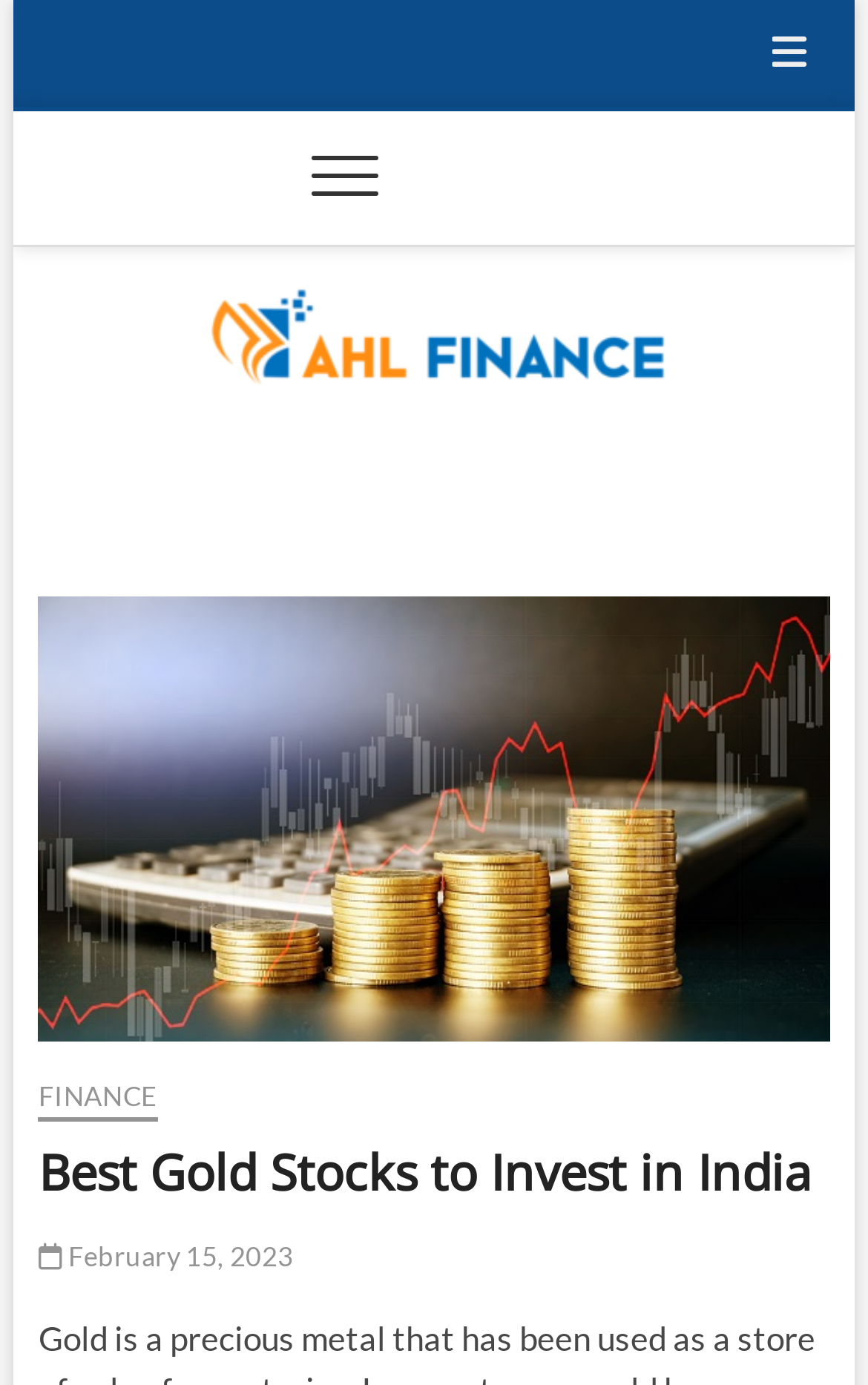Answer in one word or a short phrase: 
Is there a figure on the webpage?

Yes